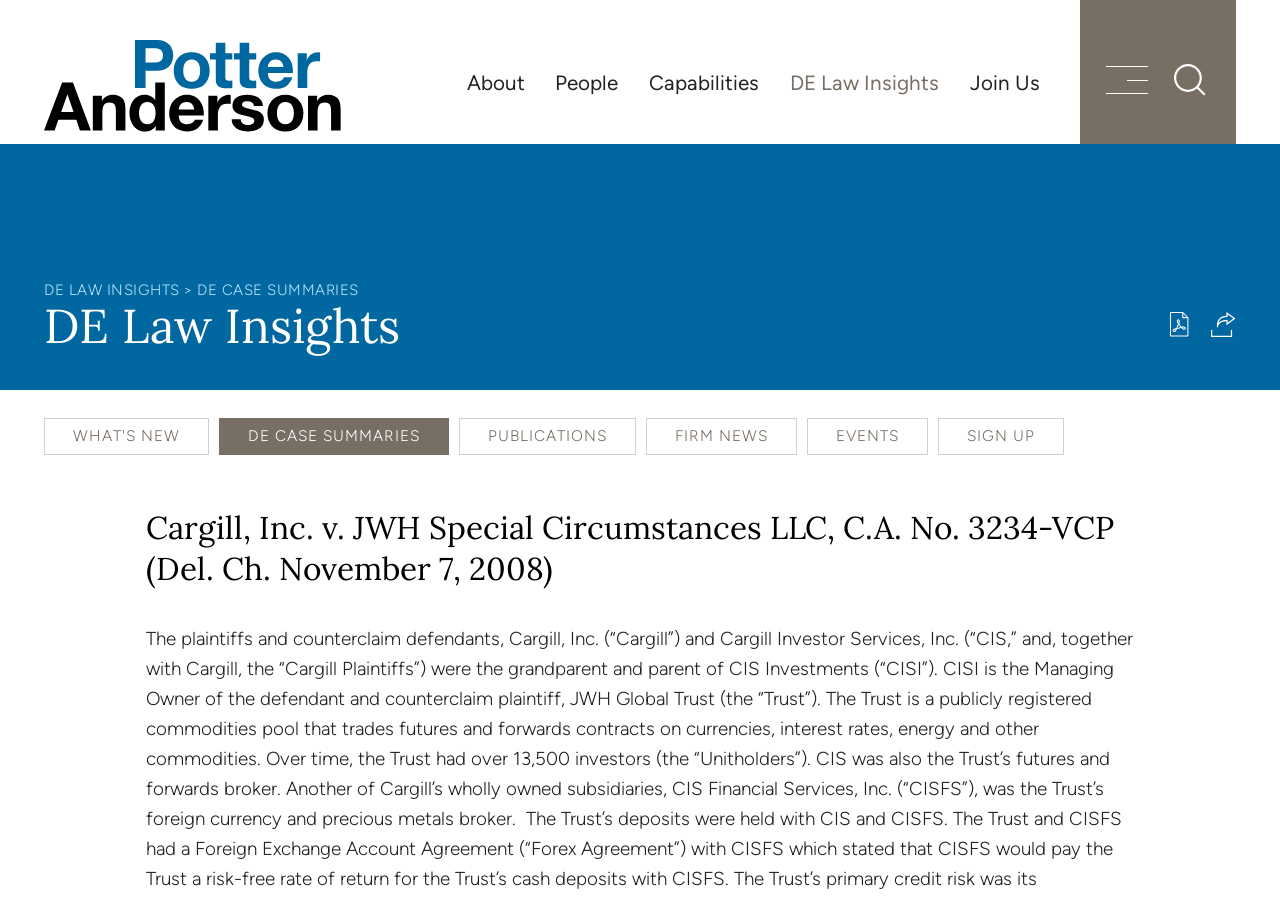Can you show the bounding box coordinates of the region to click on to complete the task described in the instruction: "Read about DE Law Insights"?

[0.034, 0.312, 0.14, 0.332]